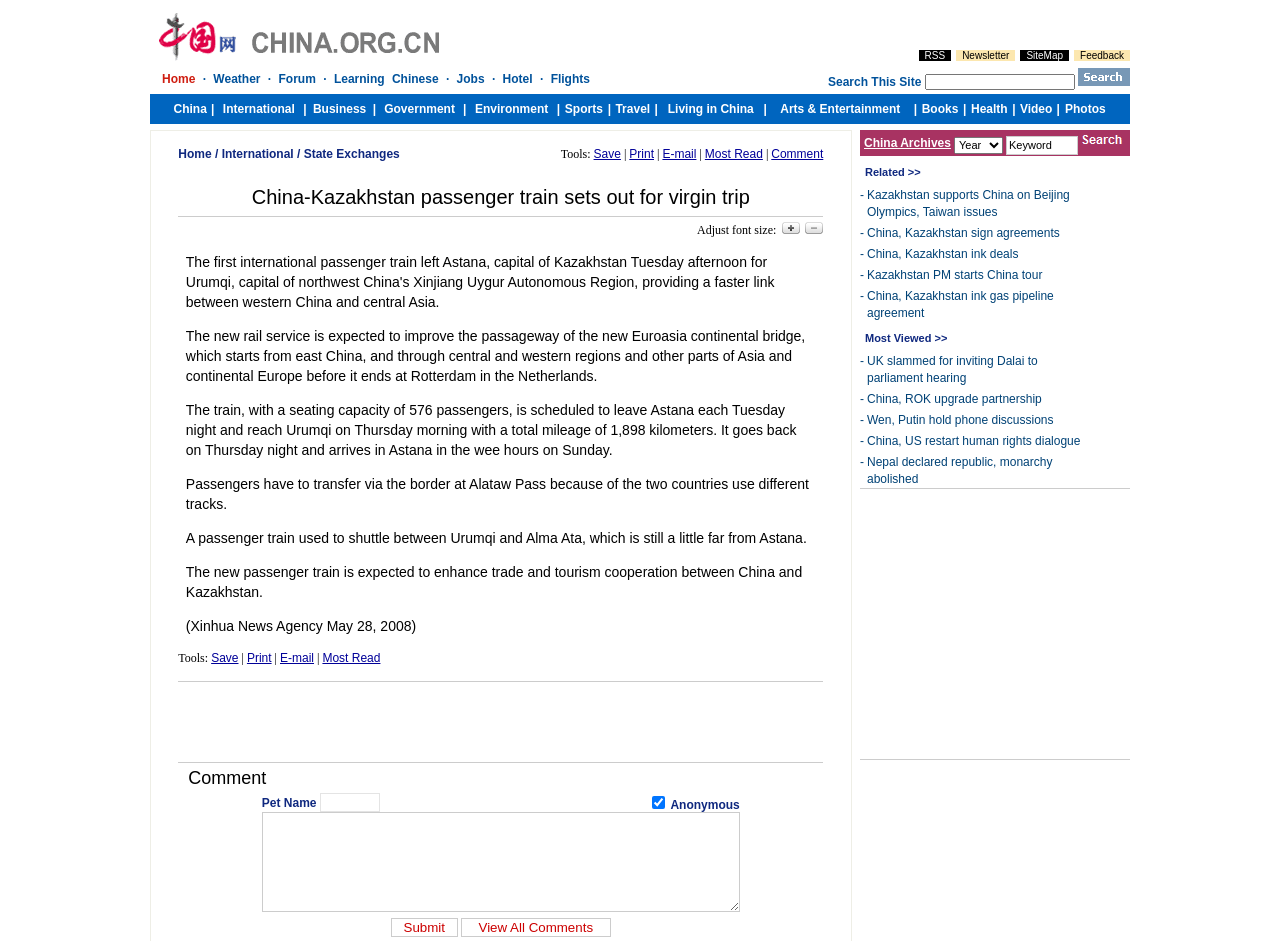Find and specify the bounding box coordinates that correspond to the clickable region for the instruction: "Select an option from the 'Year Keyword' dropdown".

[0.745, 0.145, 0.784, 0.163]